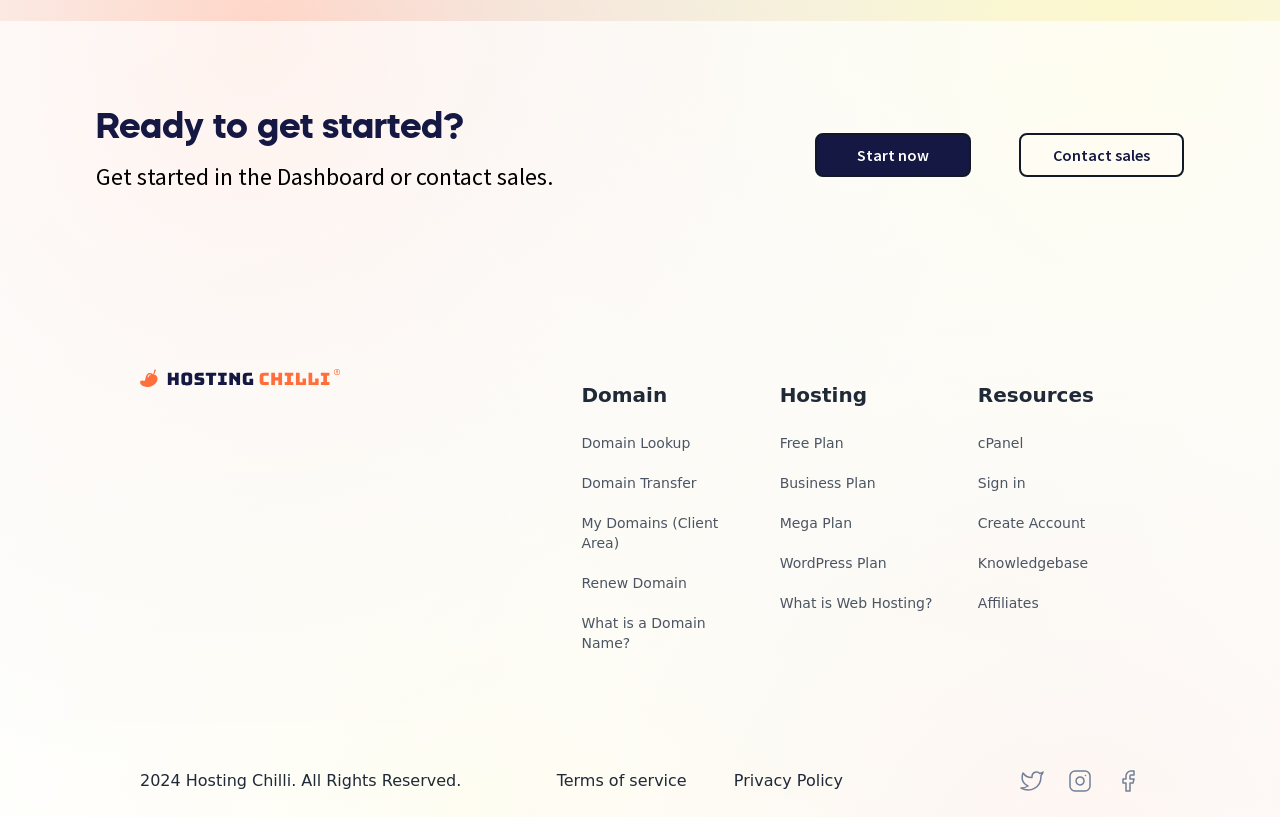How many links are there under 'Domain'?
Utilize the information in the image to give a detailed answer to the question.

I counted the links under the 'Domain' heading, which are 'Domain Lookup', 'Domain Transfer', 'My Domains (Client Area)', 'Renew Domain', and 'What is a Domain Name?'. There are 5 links in total.